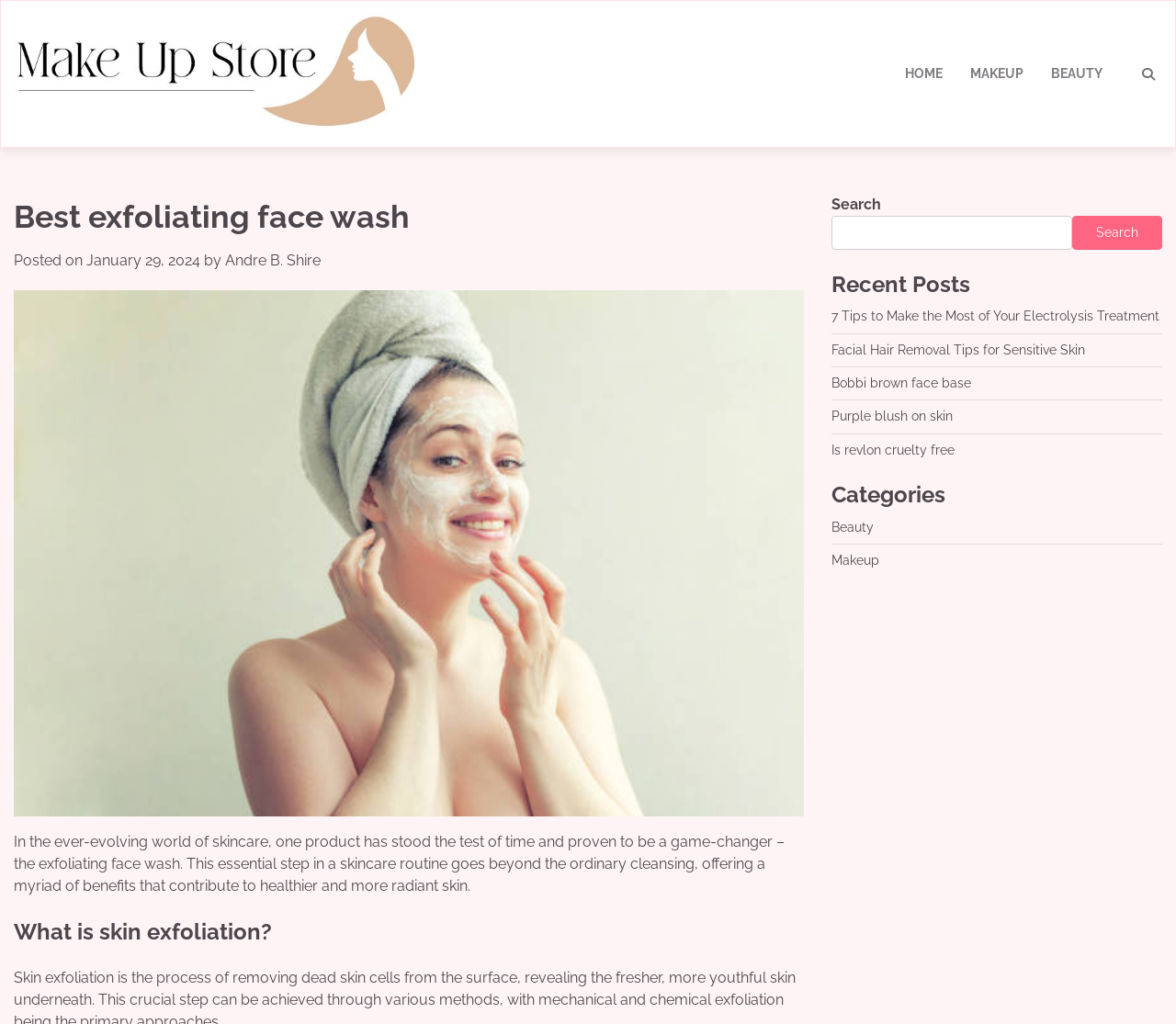From the given element description: "January 29, 2024January 29, 2024", find the bounding box for the UI element. Provide the coordinates as four float numbers between 0 and 1, in the order [left, top, right, bottom].

[0.073, 0.246, 0.17, 0.263]